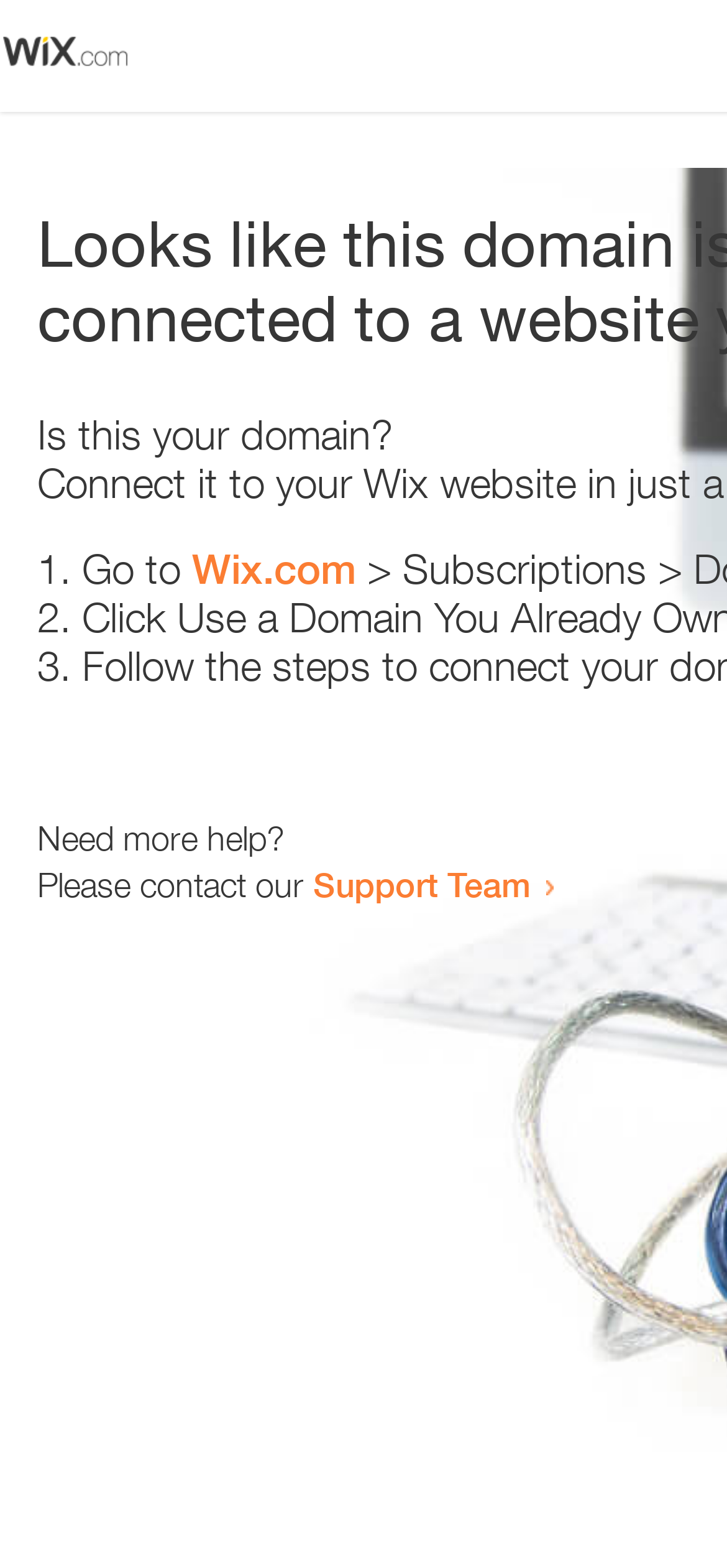Provide a one-word or one-phrase answer to the question:
What is the link text at the bottom of the page?

Support Team